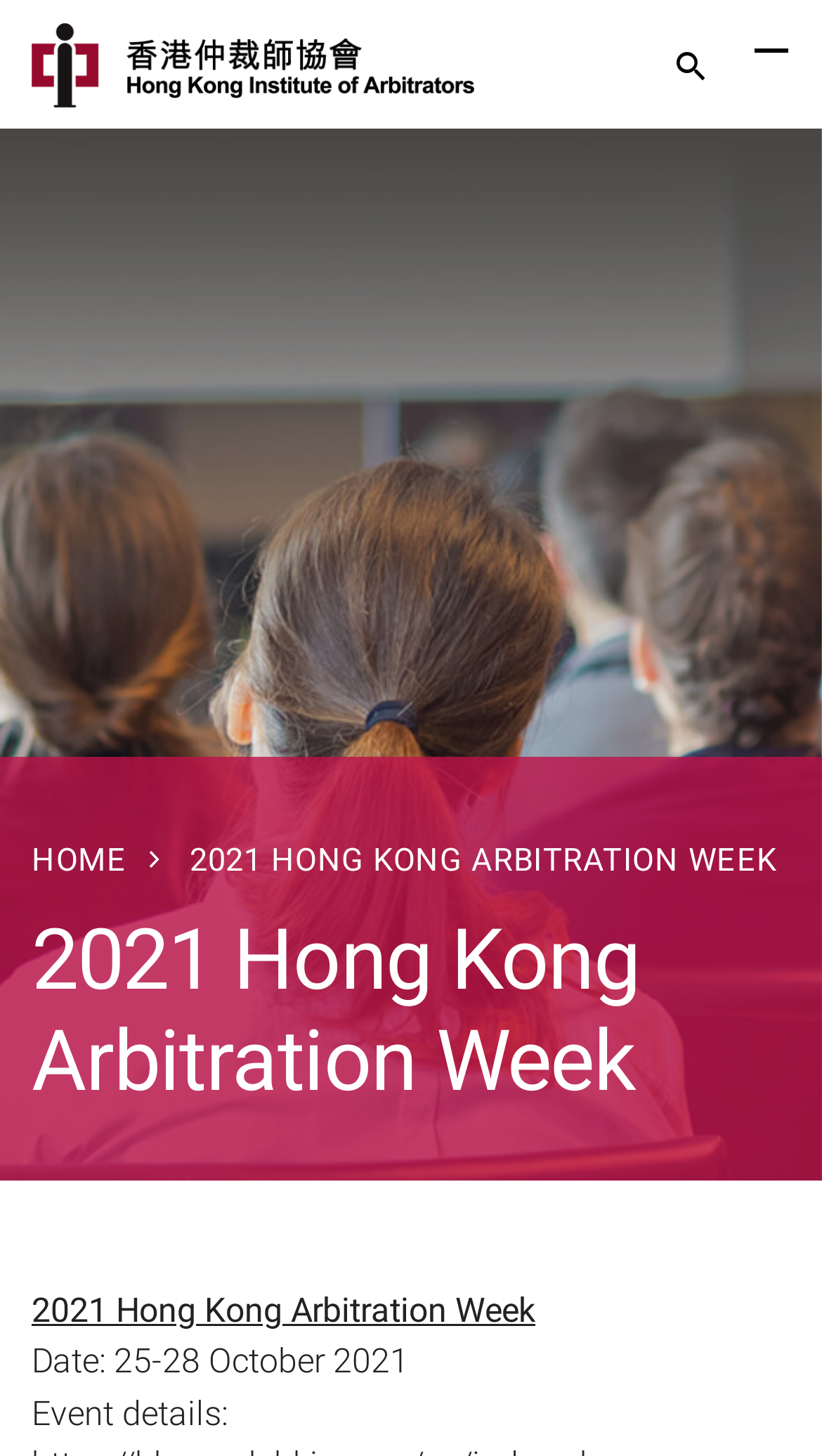What social media platforms are available?
Provide a comprehensive and detailed answer to the question.

The social media platforms can be found in the StaticText elements with the corresponding text. These elements are located at the bottom of the webpage and provide links to the institute's social media profiles.